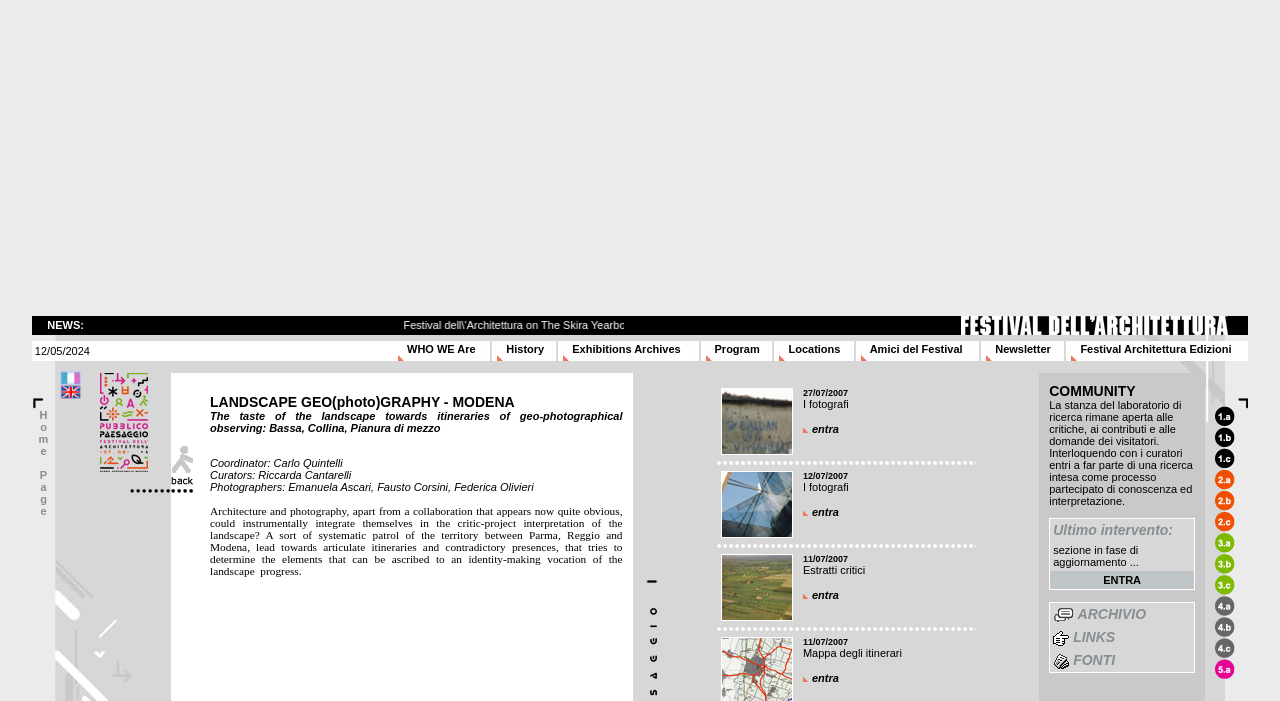Please find the bounding box coordinates of the clickable region needed to complete the following instruction: "Click on NEWS:". The bounding box coordinates must consist of four float numbers between 0 and 1, i.e., [left, top, right, bottom].

[0.037, 0.455, 0.066, 0.472]